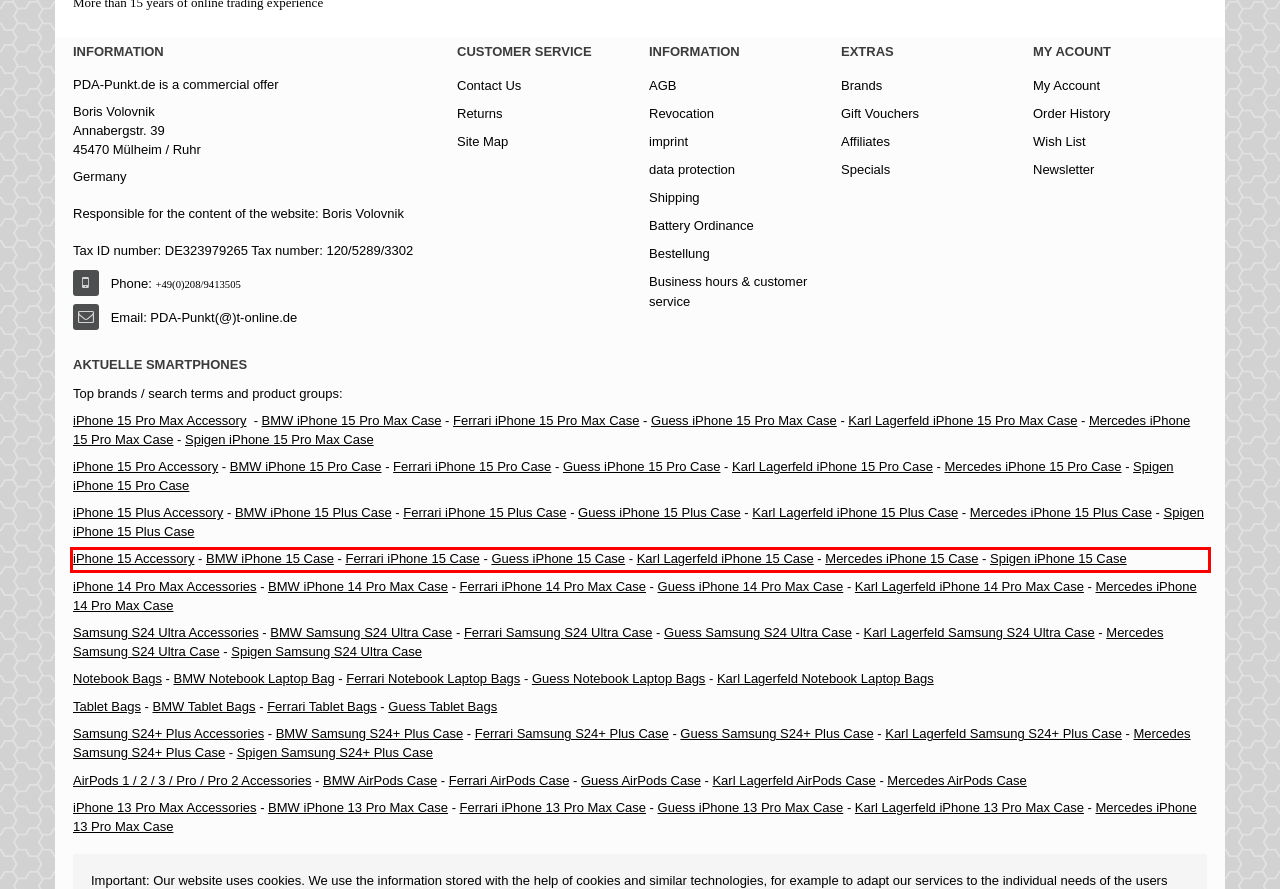Please take the screenshot of the webpage, find the red bounding box, and generate the text content that is within this red bounding box.

iPhone 15 Accessory - BMW iPhone 15 Case - Ferrari iPhone 15 Case - Guess iPhone 15 Case - Karl Lagerfeld iPhone 15 Case - Mercedes iPhone 15 Case - Spigen iPhone 15 Case